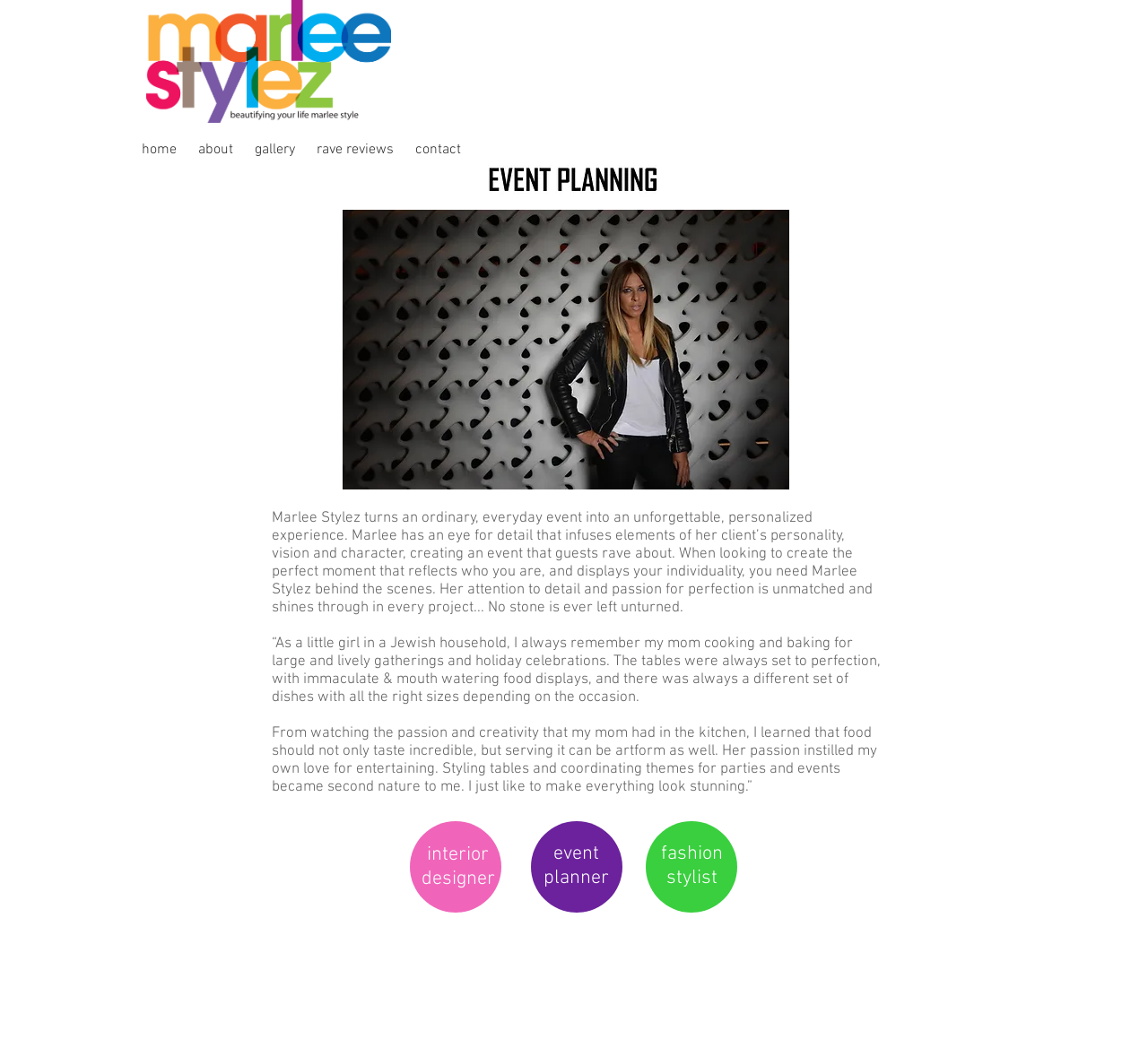What inspired Marlee Stylez's love for entertaining?
Please interpret the details in the image and answer the question thoroughly.

According to the text on the webpage, Marlee Stylez's love for entertaining was inspired by her mom's passion for cooking and baking for large gatherings and holiday celebrations.